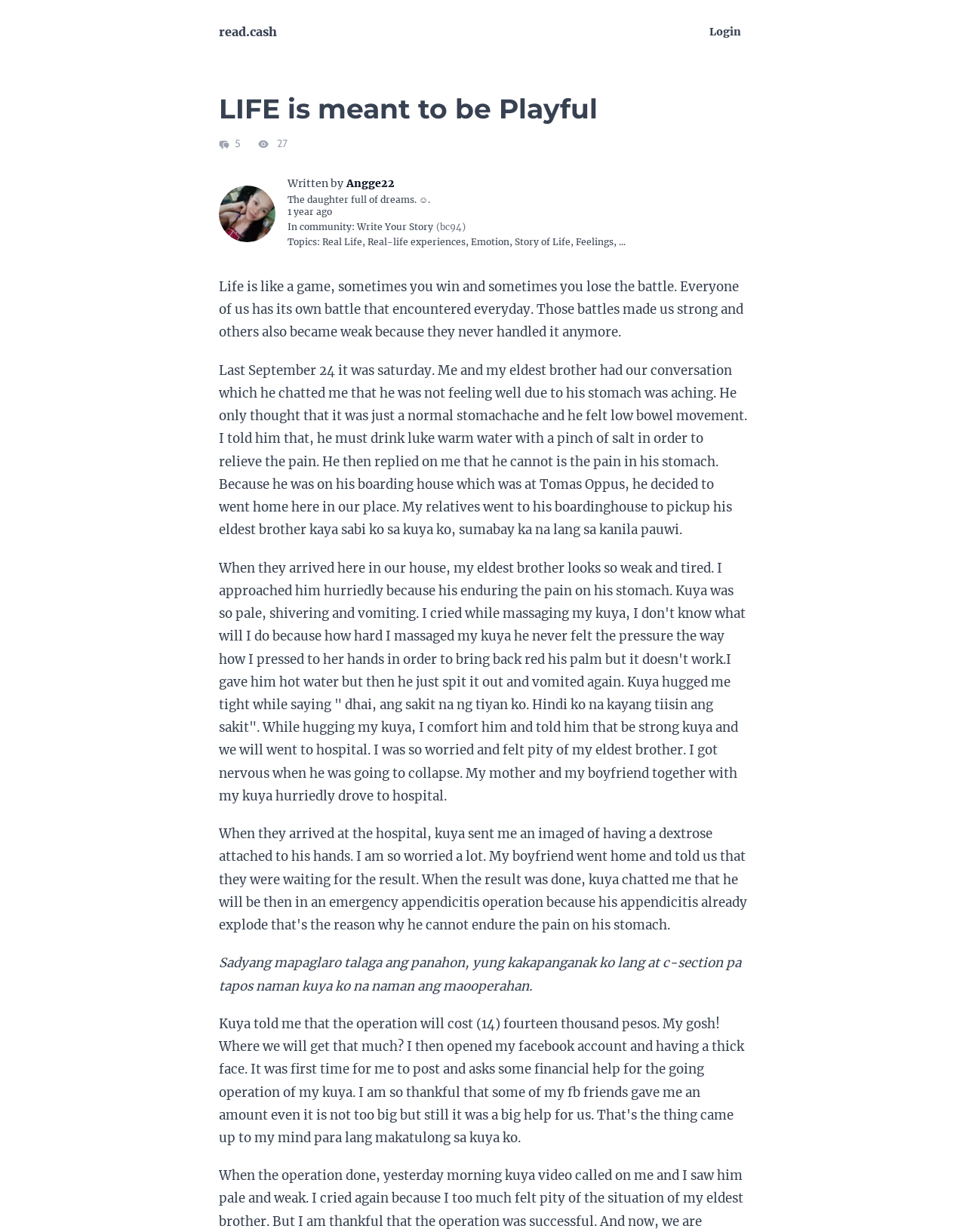Summarize the webpage in an elaborate manner.

The webpage appears to be a blog post or article on the website read.cash. At the top, there is a heading that reads "LIFE is meant to be Playful" in a prominent position. Below this heading, there are two links, "read.cash" and "Login", positioned side by side. 

Underneath these links, there is a section that seems to be related to the article's metadata. It contains a link with the text "5", accompanied by an image, and a generic element that describes the number of people who saw the article or submission, also accompanied by an image. Next to these elements, there is a static text "27" and an image of an avatar for the author, Angge22.

Below this section, there is a block of text that appears to be the article's content. The text is written by Angge22 and is dated "2022-09-26 12:06:22". The article is categorized under the community "Write Your Story(bc94)" and has several topics, including "Real Life", "Real-life experiences", "Emotion", "Story of Life", and "Feelings". 

The article's content is a personal story about the author's experience with their eldest brother, who was suffering from stomach pain. The story is divided into several paragraphs, describing the brother's condition, the author's attempts to comfort him, and their eventual decision to take him to the hospital. The text is written in a conversational tone and includes some emotional expressions, such as the author's tears and feelings of worry and pity.